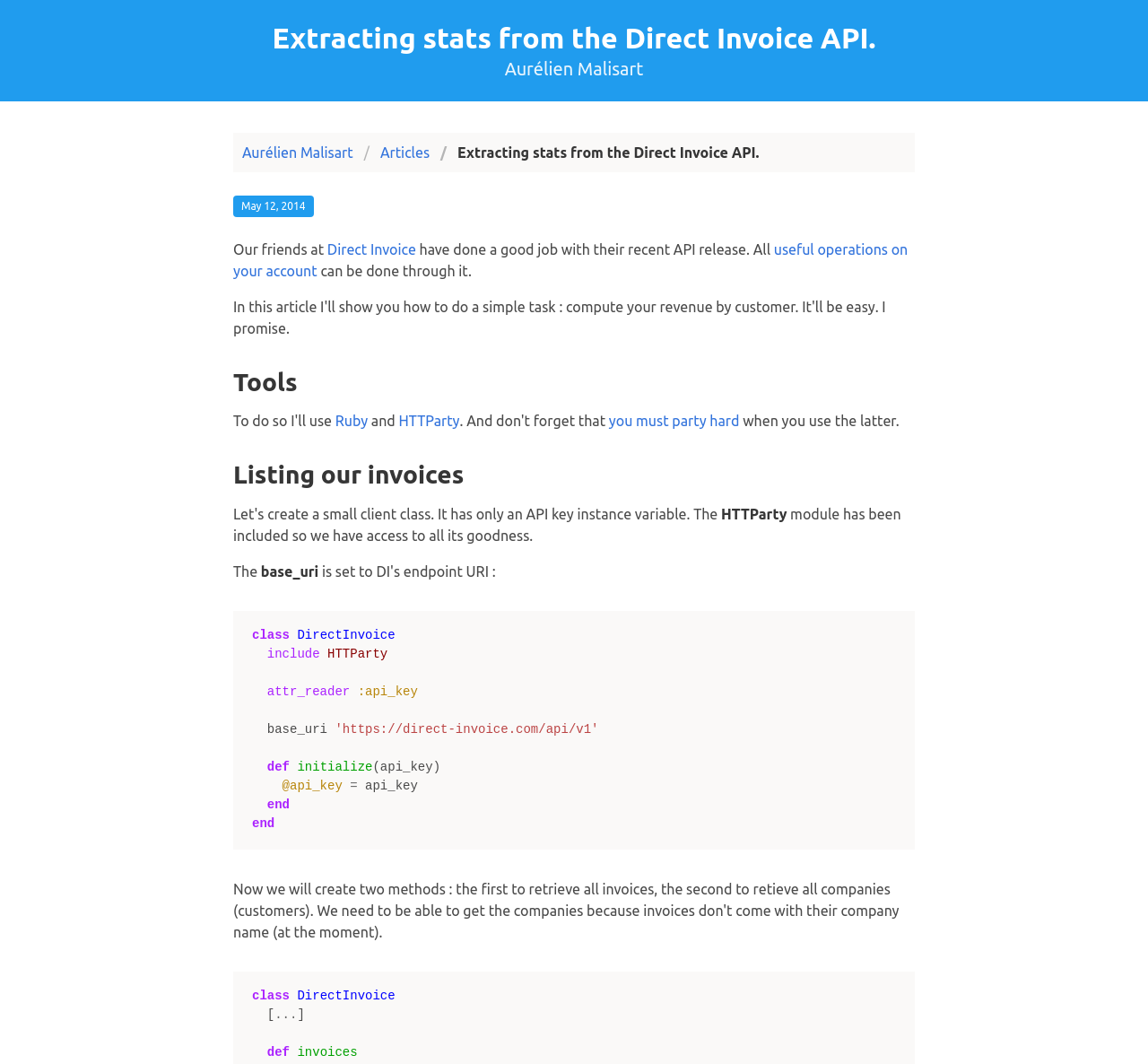Generate a thorough caption that explains the contents of the webpage.

This webpage appears to be a blog post titled "Extracting stats from the Direct Invoice API." The title is displayed prominently at the top of the page, followed by the author's name, "Aurélien Malisart," which is also a link. Below the title, there is a navigation section with breadcrumbs, containing links to the author's profile and a category called "Articles."

To the right of the navigation section, there is a brief summary of the post, which mentions that the Direct Invoice API has been released and allows for various useful operations on one's account. Below this summary, there are three headings: "Tools," "Listing our invoices," and another unnamed section.

Under the "Tools" heading, there are links to "Ruby" and "HTTParty," with a humorous comment about partying hard when using the latter. The "Listing our invoices" section discusses using the HTTParty module to access the Direct Invoice API.

The majority of the page is taken up by a large code block, which appears to be a Ruby class definition for interacting with the Direct Invoice API. The code is formatted with indentation and line breaks, making it easy to read. There are no images on the page.